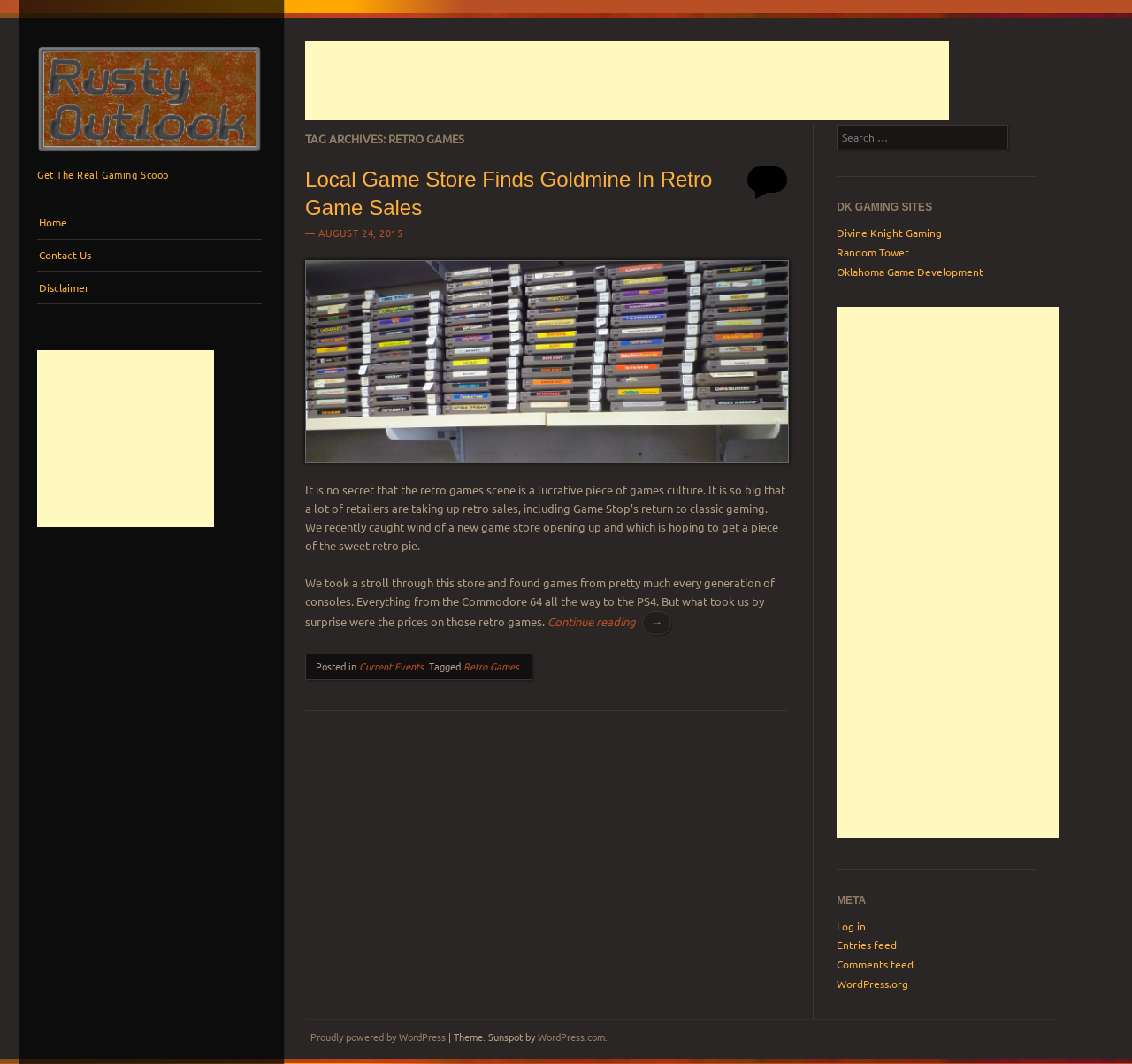Please mark the clickable region by giving the bounding box coordinates needed to complete this instruction: "Search for something".

[0.739, 0.118, 0.891, 0.141]